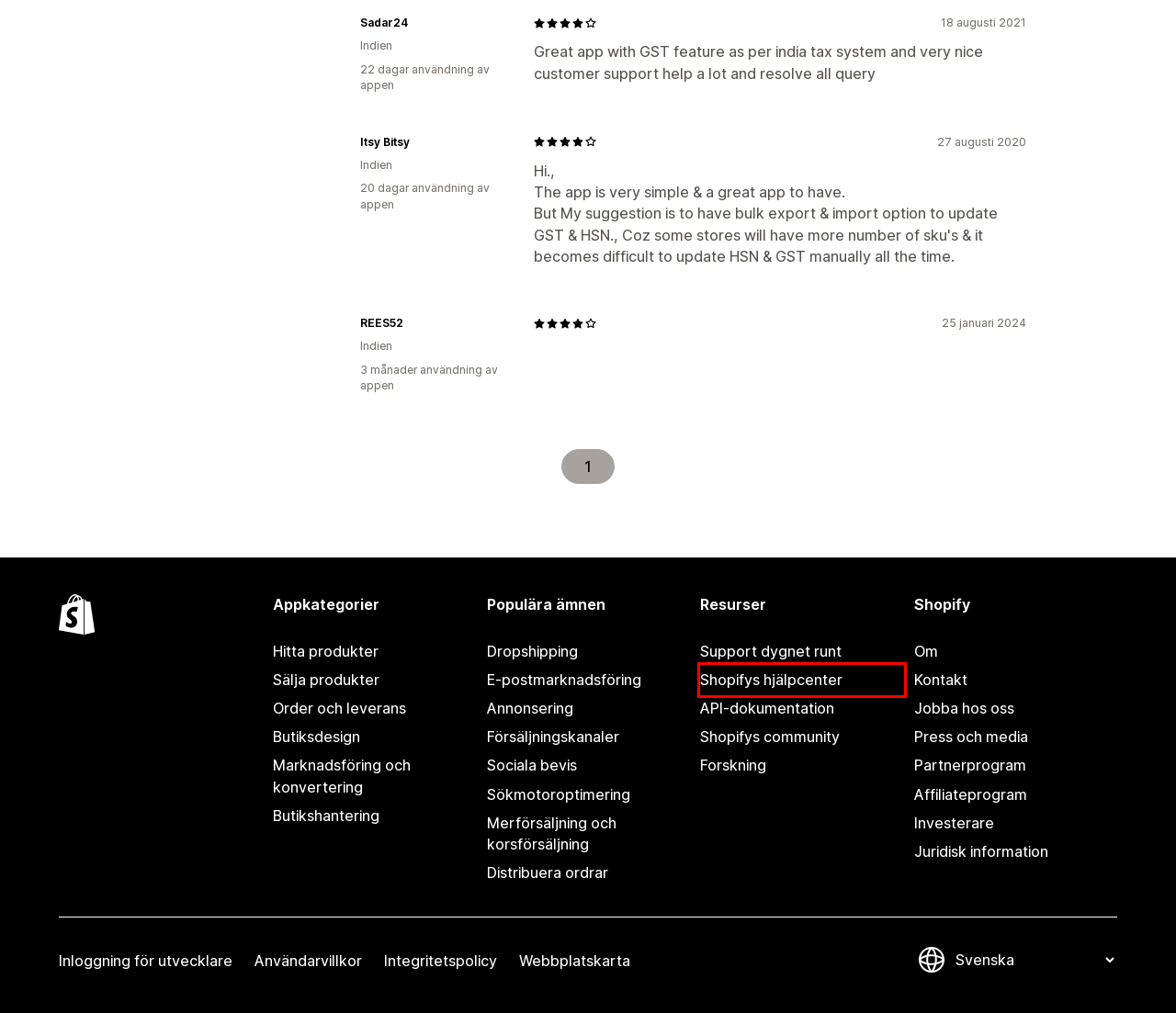You have a screenshot of a webpage with a red bounding box around an element. Identify the webpage description that best fits the new page that appears after clicking the selected element in the red bounding box. Here are the candidates:
A. Shopifys hjälpcenter
B. Bästa apparna för Annonsering 2024 – Shopify App Store
C. Shopify App Store: E-handel App Marketplace
D. Bästa apparna för E-postmarknadsföring 2024 – Shopify App Store
E. Allt om Shopify Sverige
F. Bästa apparna för Dropshipping 2024 – Shopify App Store
G. Kontakta Shopify-supporten • Shopifys hjälpcenter
H. Bästa apparna för Sociala bevis 2024 – Shopify App Store

A